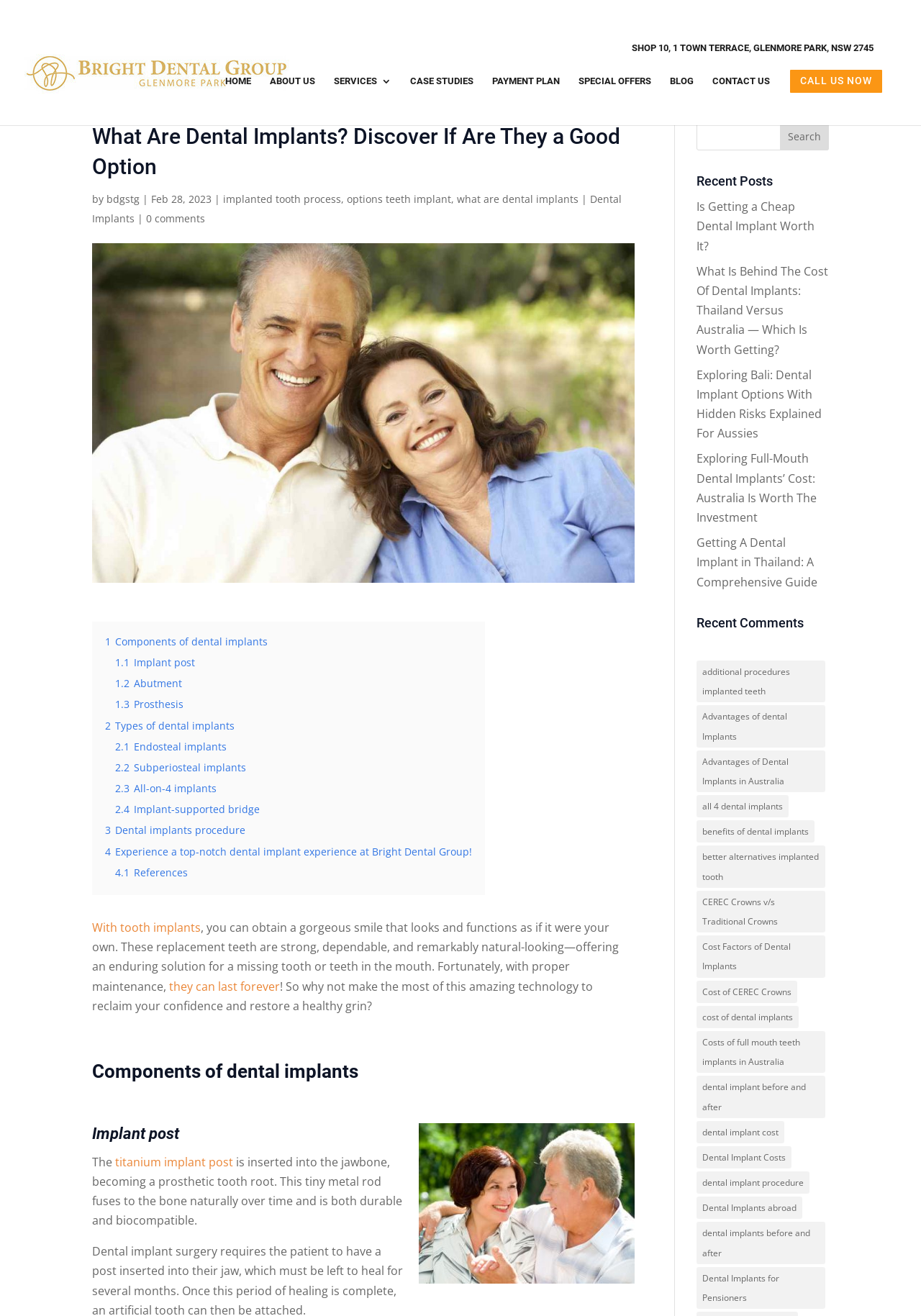From the element description: "value="Search"", extract the bounding box coordinates of the UI element. The coordinates should be expressed as four float numbers between 0 and 1, in the order [left, top, right, bottom].

[0.847, 0.092, 0.9, 0.114]